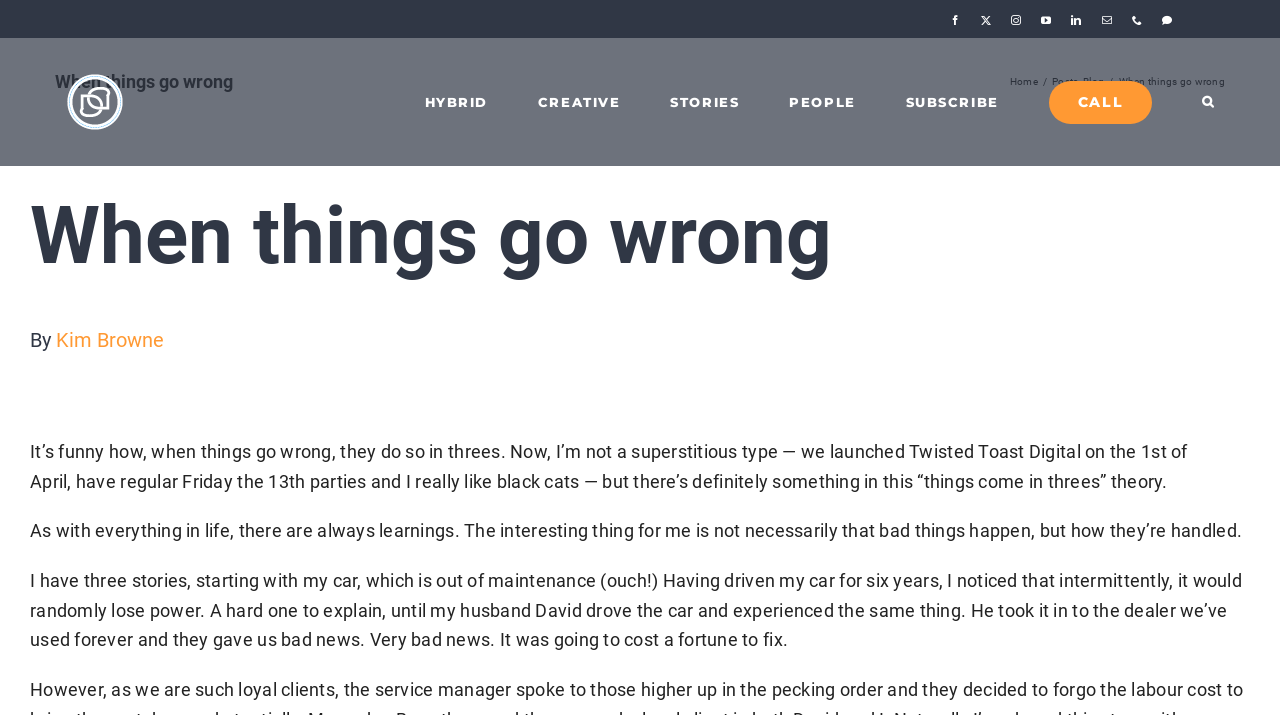How many social media links are present at the top of the page?
Look at the screenshot and give a one-word or phrase answer.

6